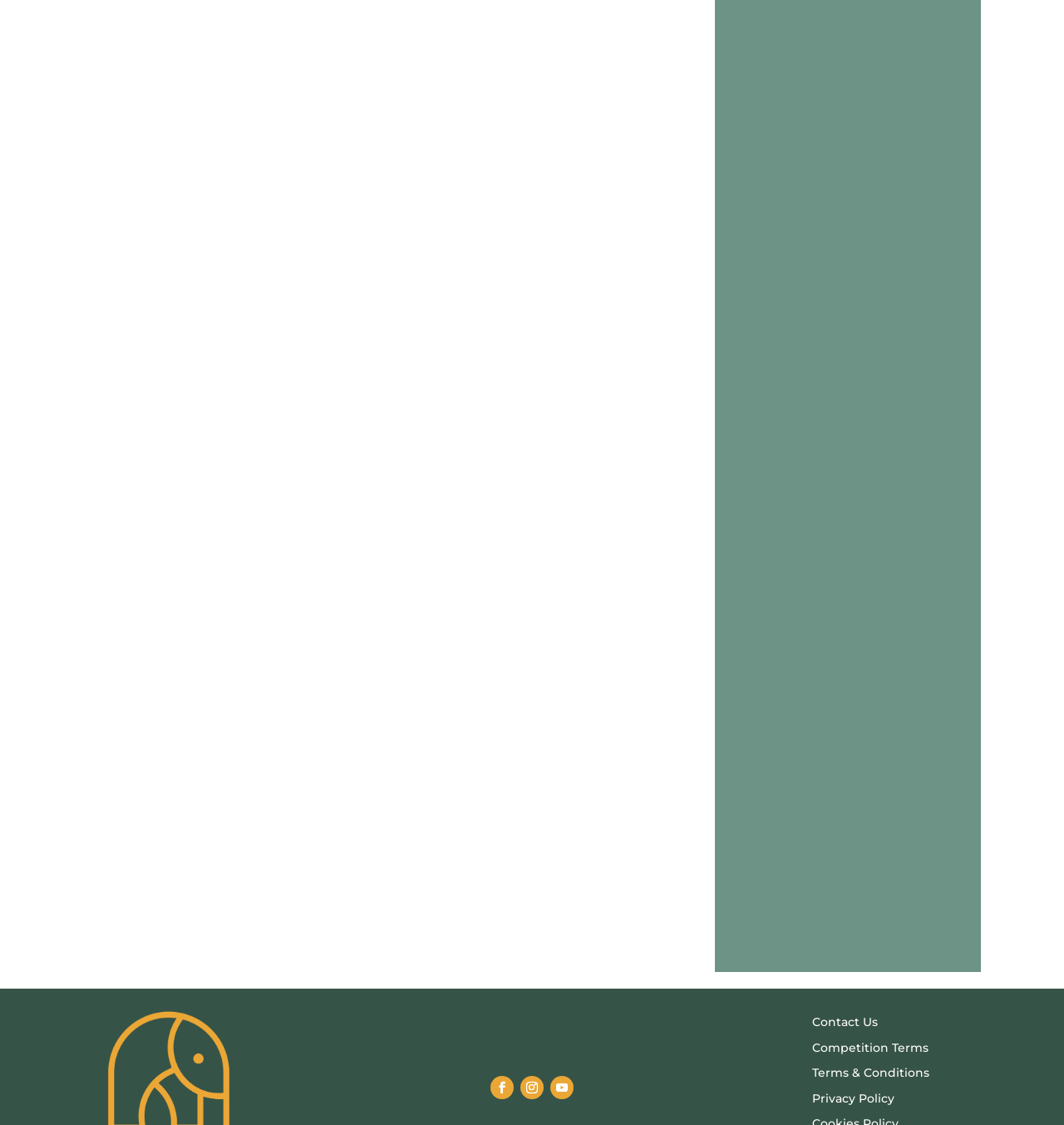Identify the bounding box coordinates of the clickable region required to complete the instruction: "View the guide to shopping for the perfect pushchair". The coordinates should be given as four float numbers within the range of 0 and 1, i.e., [left, top, right, bottom].

[0.679, 0.242, 0.914, 0.381]